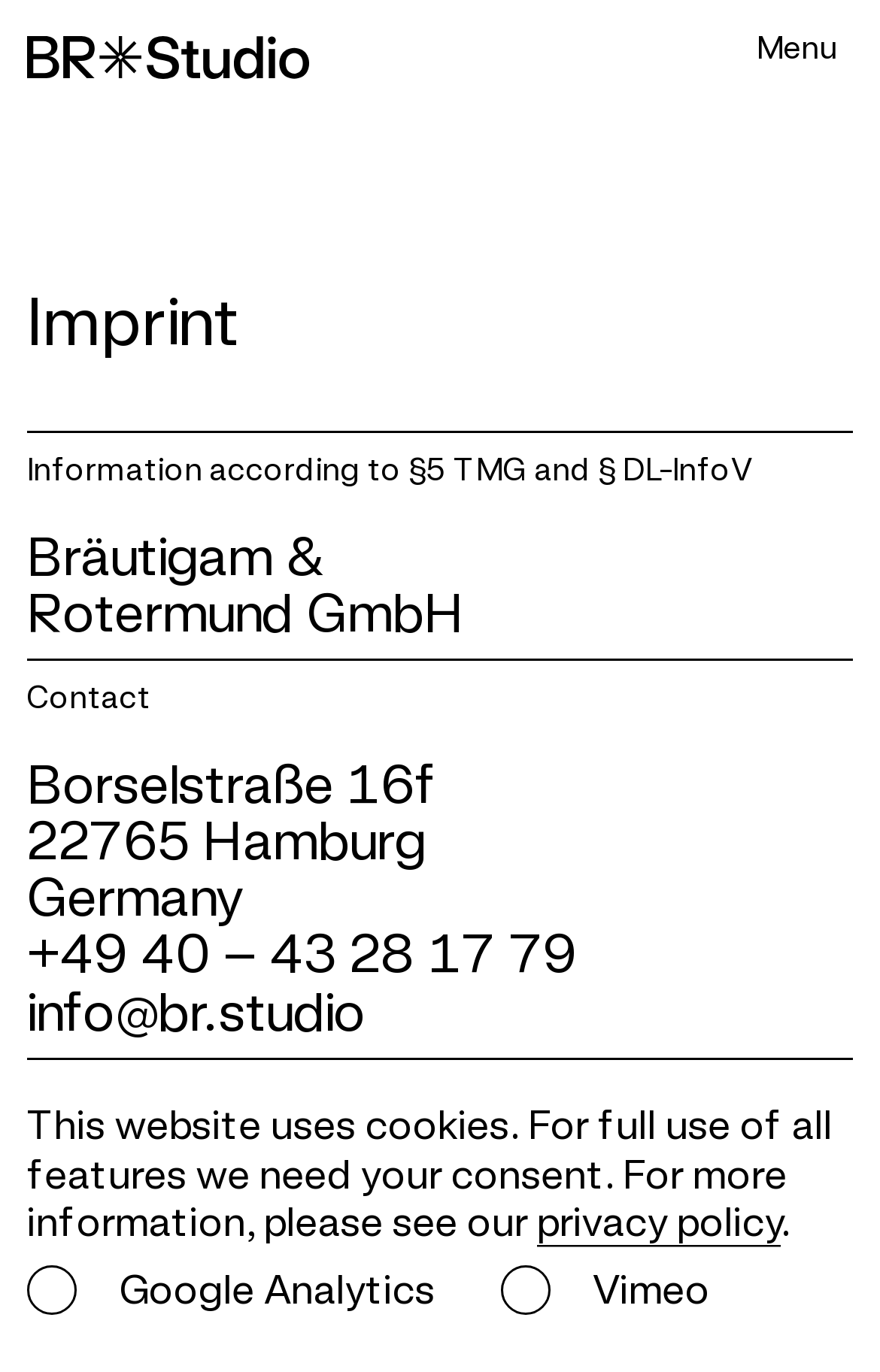Provide the bounding box coordinates for the specified HTML element described in this description: "info@br.studio". The coordinates should be four float numbers ranging from 0 to 1, in the format [left, top, right, bottom].

[0.031, 0.713, 0.416, 0.76]